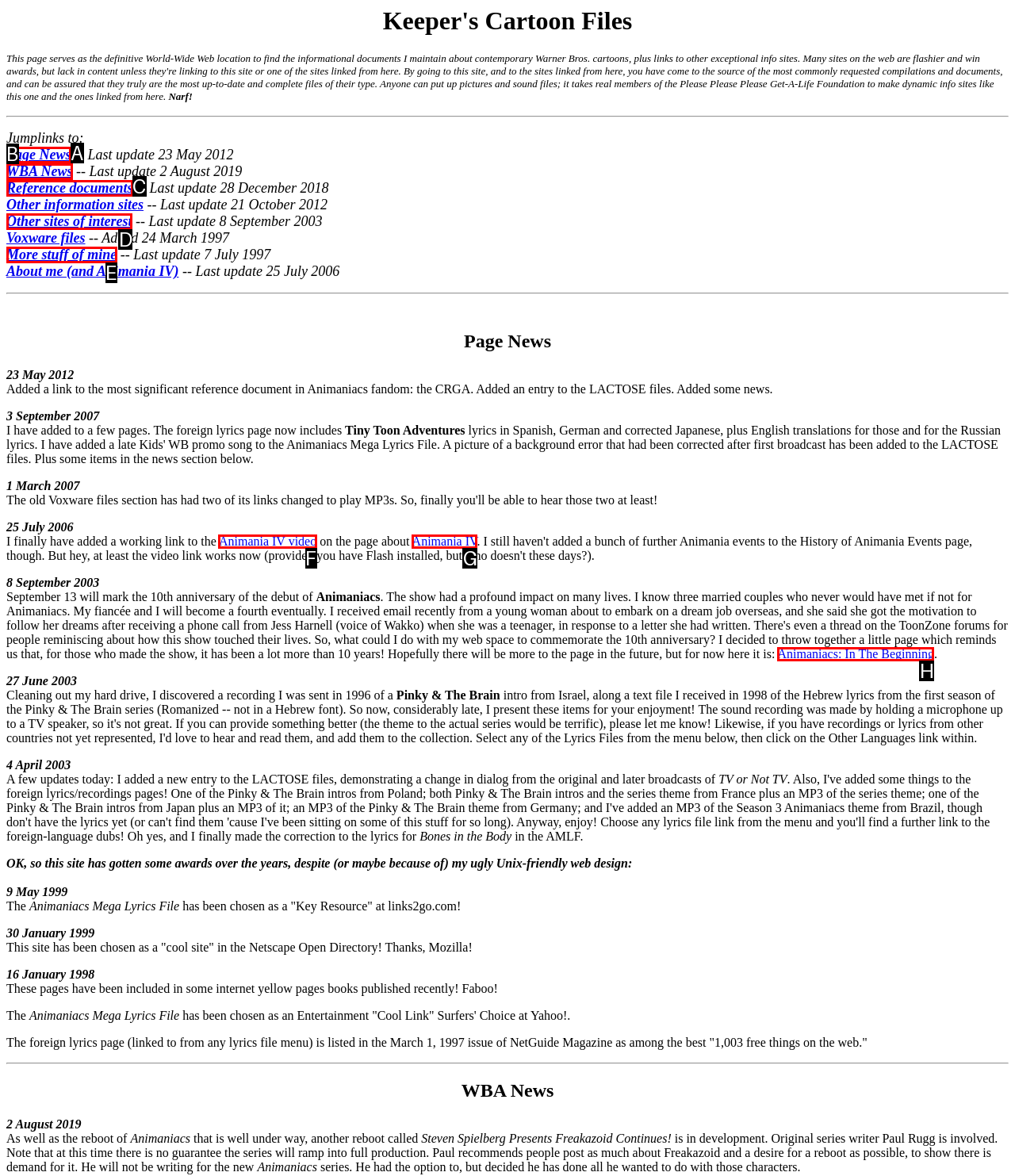Which HTML element matches the description: Animania IV video the best? Answer directly with the letter of the chosen option.

F